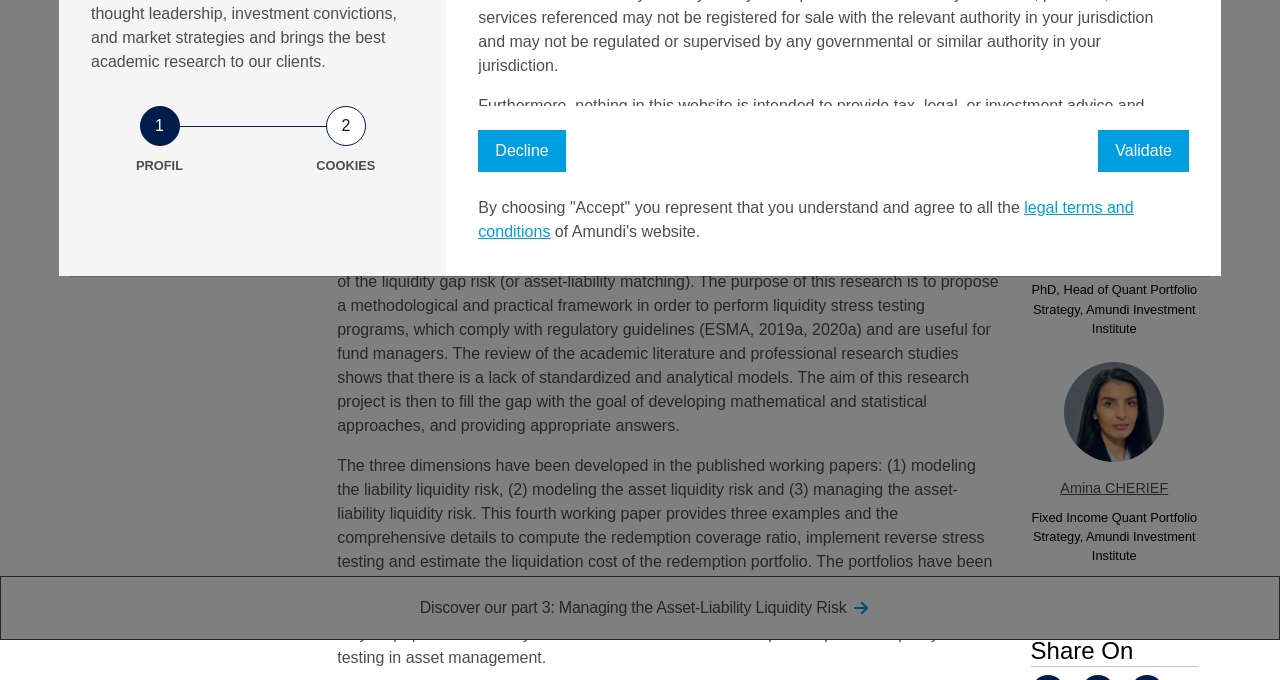Locate the UI element described by Deployment examples in the provided webpage screenshot. Return the bounding box coordinates in the format (top-left x, top-left y, bottom-right x, bottom-right y), ensuring all values are between 0 and 1.

None